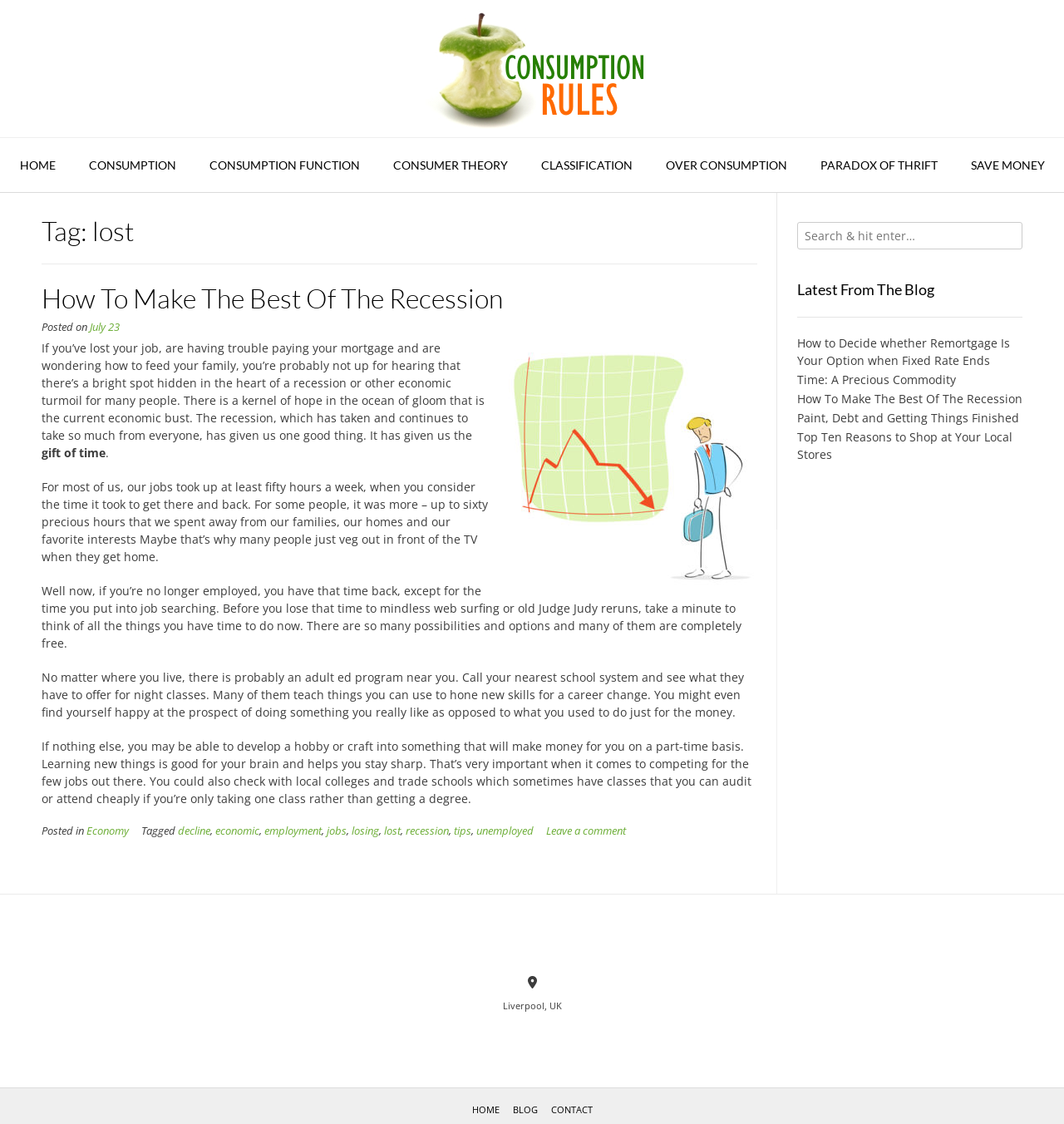Show me the bounding box coordinates of the clickable region to achieve the task as per the instruction: "search for something".

[0.749, 0.197, 0.961, 0.222]